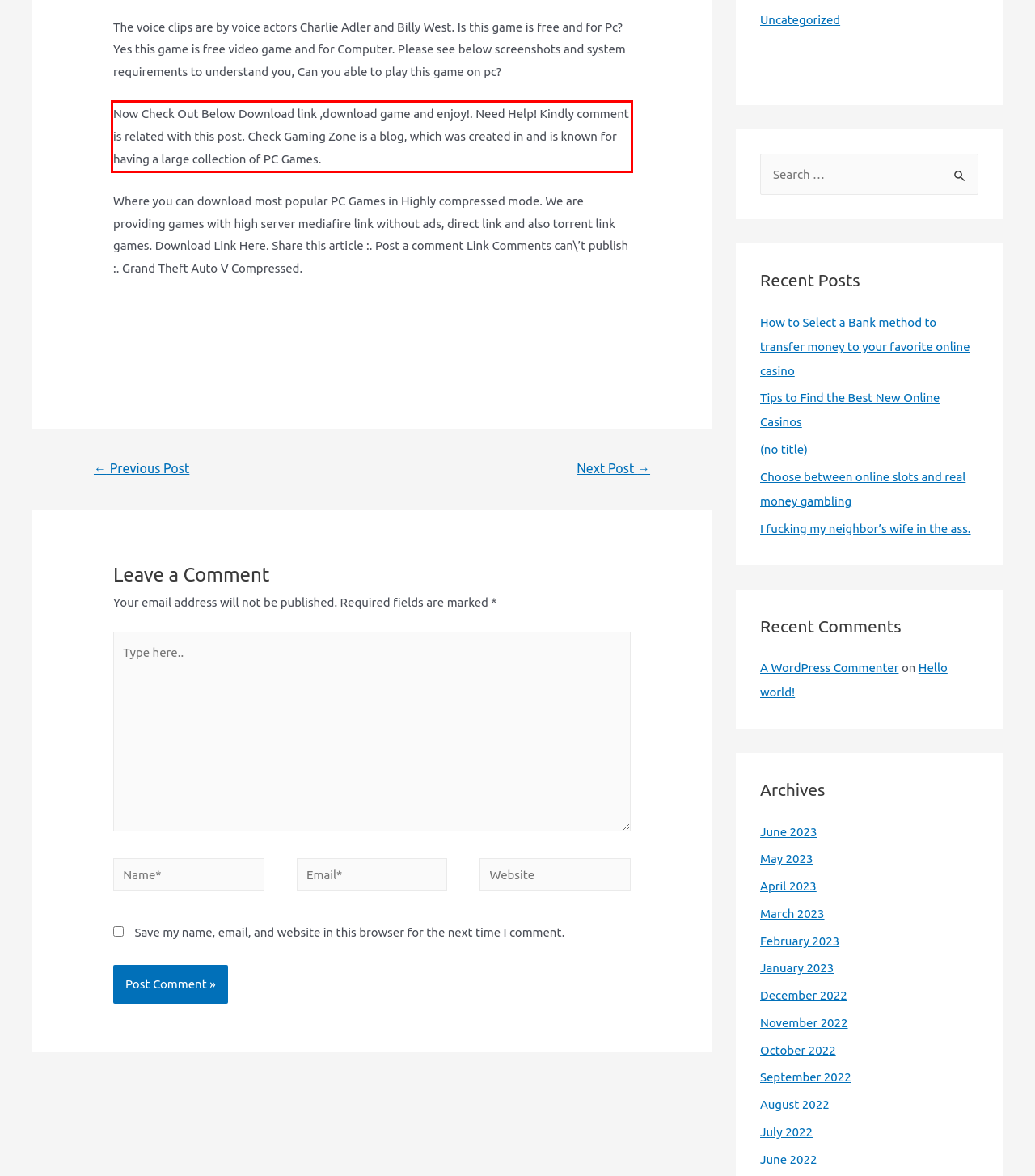Please identify and extract the text from the UI element that is surrounded by a red bounding box in the provided webpage screenshot.

Now Check Out Below Download link ,download game and enjoy!. Need Help! Kindly comment is related with this post. Check Gaming Zone is a blog, which was created in and is known for having a large collection of PC Games.